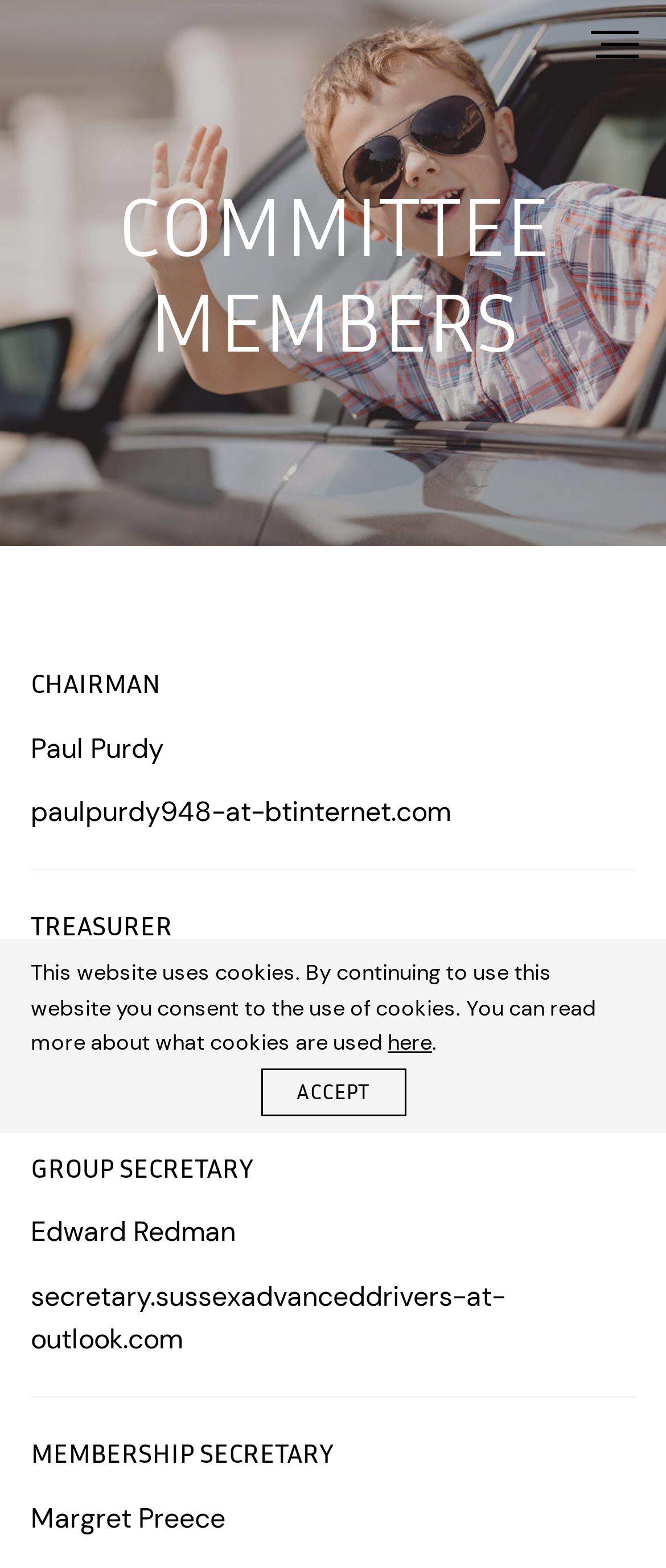Provide a comprehensive description of the webpage.

The webpage displays a list of committee members of Sussex Advanced Drivers. At the top, there is a large heading "COMMITTEE MEMBERS" that spans the entire width of the page. Below the heading, there are five sections, each containing the title of a committee position, the name of the person holding that position, and their contact email.

The first section is for the Chairman, Paul Purdy, with his email address "paulpurdy948-at-btinternet.com". This section is positioned near the top of the page, slightly below the heading. The Treasurer section, featuring Philip Doyne and his email address, is located below the Chairman section.

The Group Secretary section, with Edward Redman and his email address, is positioned below the Treasurer section. The Membership Secretary section, featuring Margret Preece, is located at the bottom of the list, near the middle of the page.

On the right side of the page, near the bottom, there is a notice about the website using cookies. The notice is accompanied by a link "here" that provides more information about the cookies used. Below the notice, there is an "ACCEPT" button.

Overall, the webpage is organized in a simple and easy-to-read format, with clear headings and concise text.